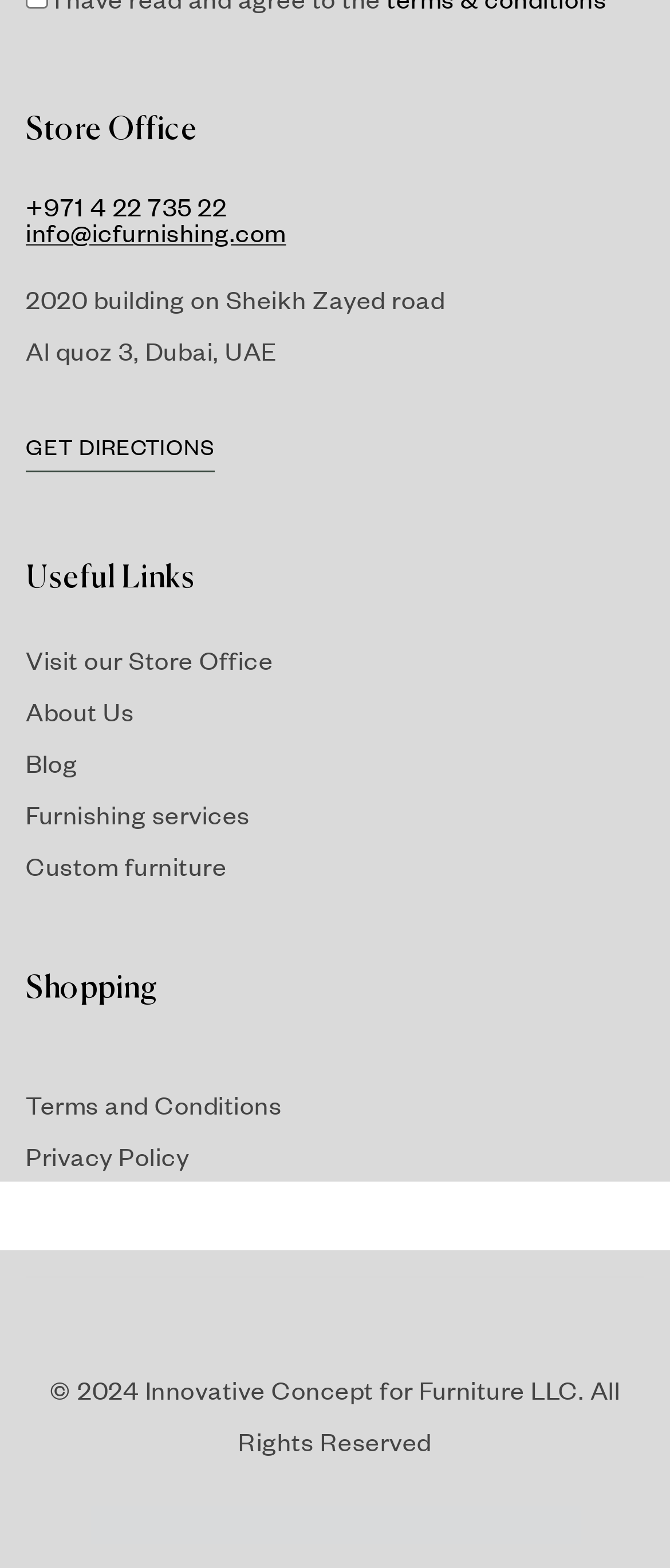Find the bounding box coordinates of the clickable region needed to perform the following instruction: "Read the terms and conditions". The coordinates should be provided as four float numbers between 0 and 1, i.e., [left, top, right, bottom].

[0.038, 0.688, 0.421, 0.721]